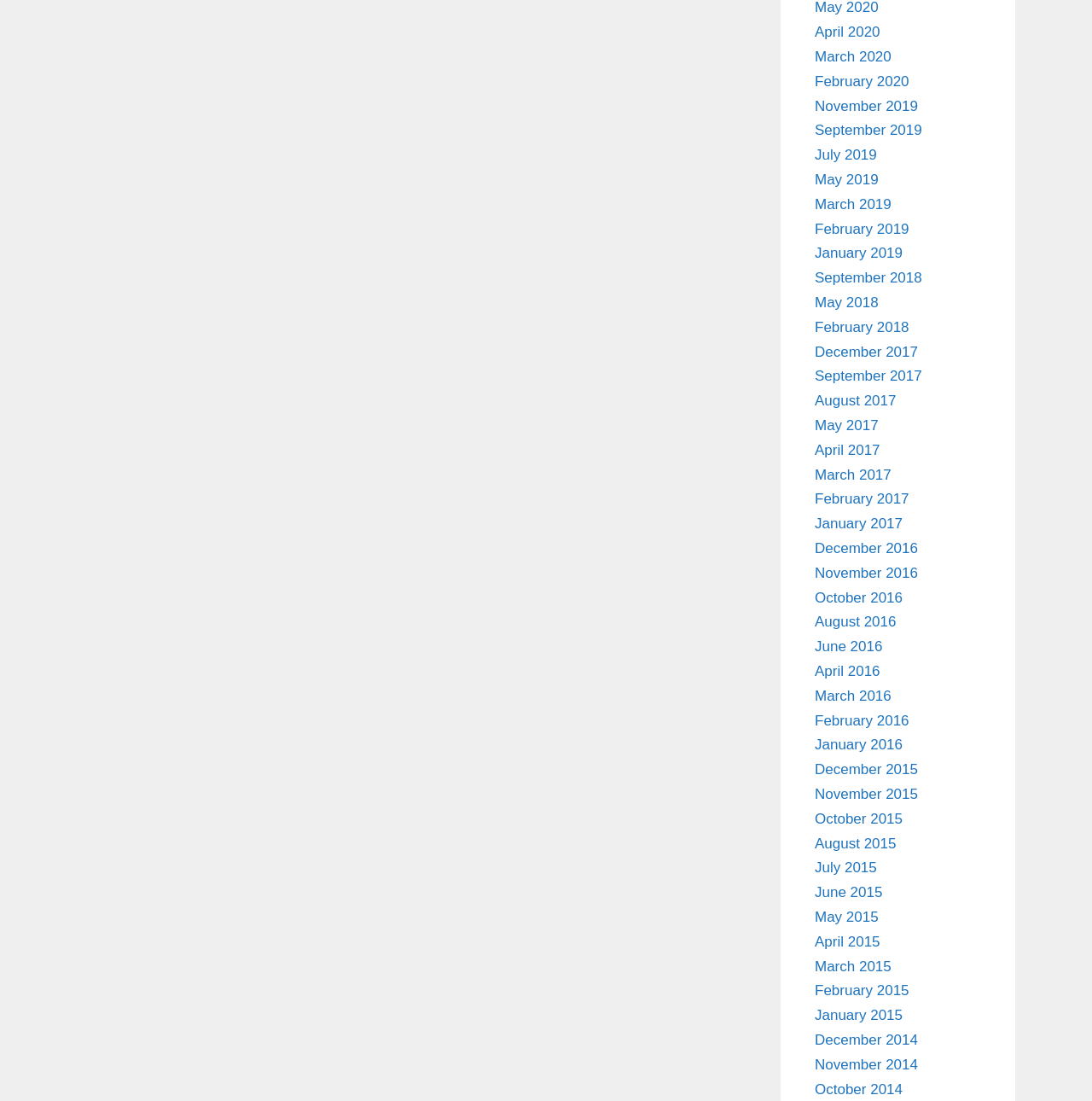Find the bounding box coordinates of the element to click in order to complete the given instruction: "View November 2014."

[0.746, 0.959, 0.841, 0.974]